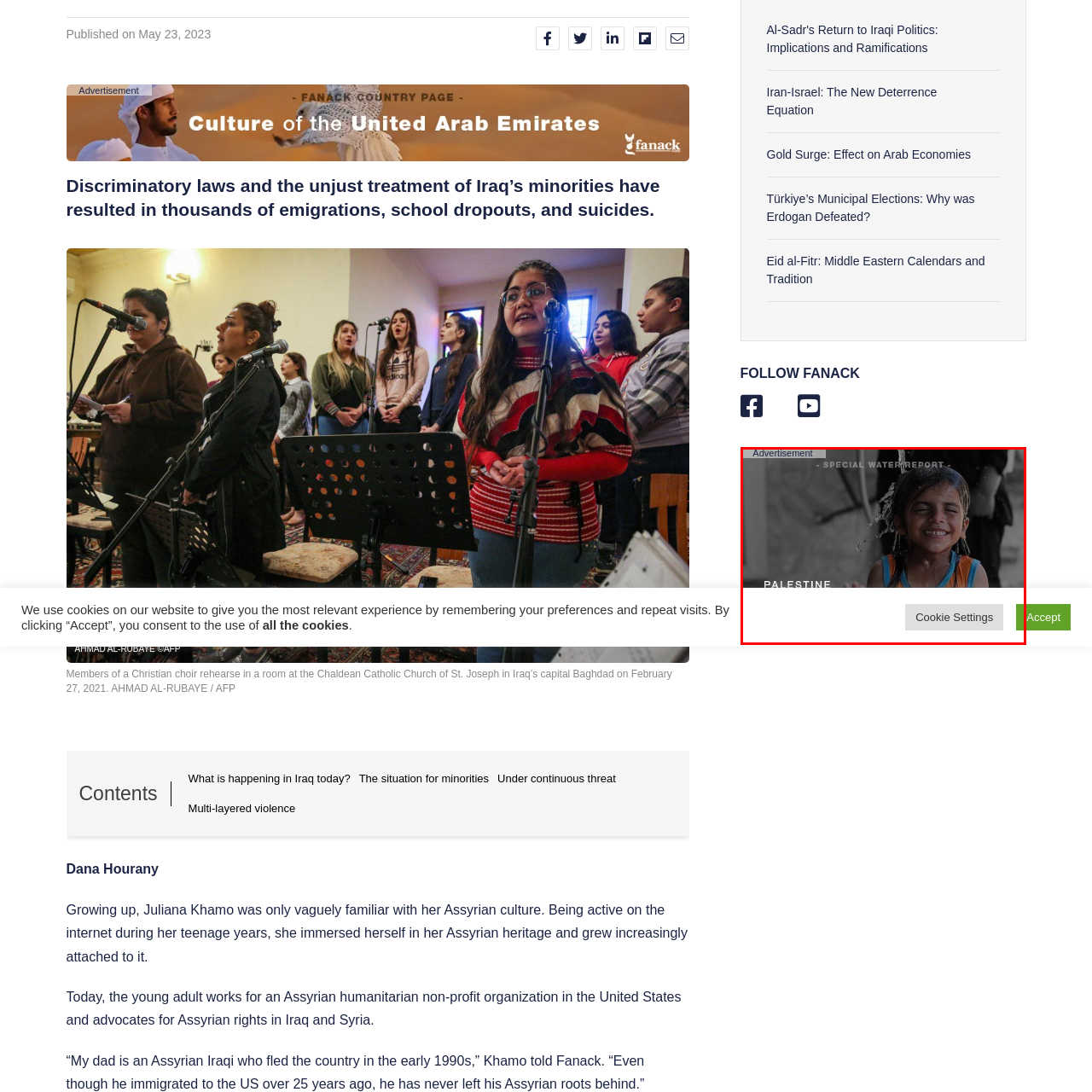Describe in detail the portion of the image that is enclosed within the red boundary.

The image features a joyful young child in Palestine, splashing water while smiling broadly, symbolizing the vitality and resilience of youth amidst challenges. The backdrop, subtly blurred, suggests an environment influenced by water issues, resonating with the theme of water scarcity in the region. Above the child, a caption reads "SPECIAL WATER REPORT," indicating the image's connection to a broader discussion on water-related issues in Palestine. The lower section of the image includes a notice about "Cookie Settings," suggesting concerns regarding user privacy and data collection on the website. An "Advertisement" label is also visible, emphasizing the promotional aspect of the content. This visual encapsulates the intersection of joy, water access, and social awareness in Palestine.